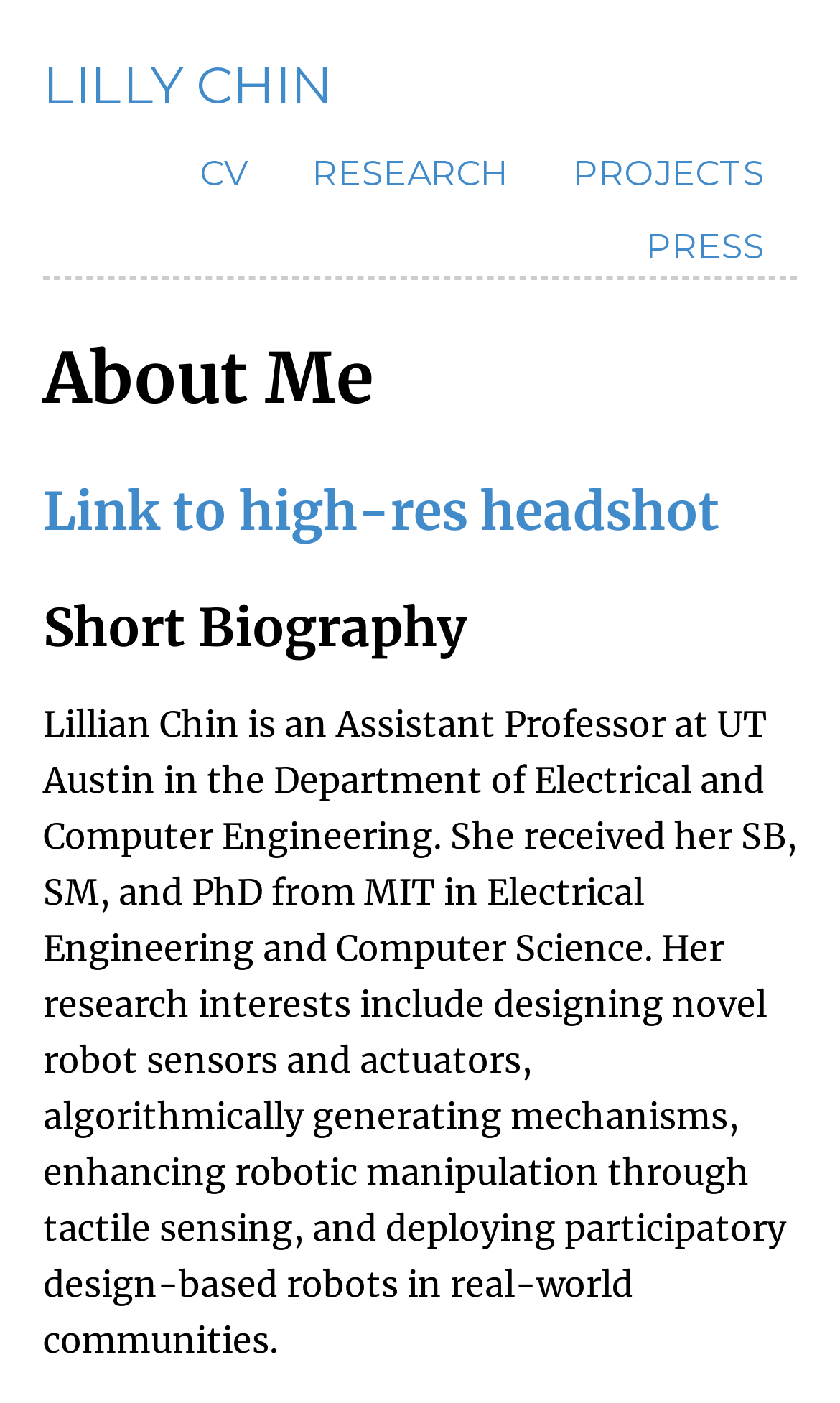What is the purpose of the 'Link to high-res headshot' link?
Utilize the image to construct a detailed and well-explained answer.

The link 'Link to high-res headshot' is likely used to access a high-resolution headshot of Lilly Chin, as indicated by the link's text.